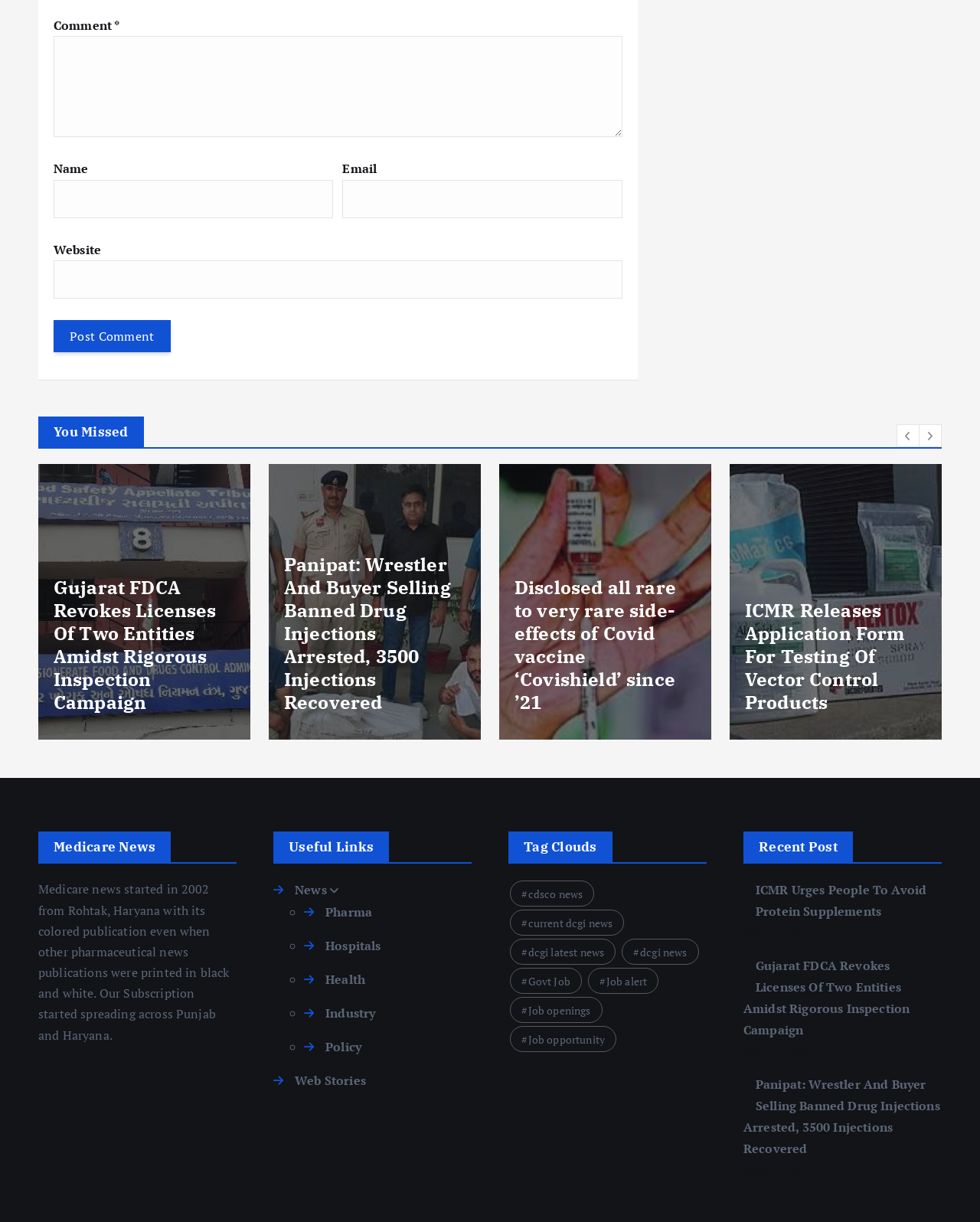Please determine the bounding box coordinates for the UI element described as: "parent_node: Email aria-describedby="email-notes" name="email"".

[0.349, 0.147, 0.635, 0.178]